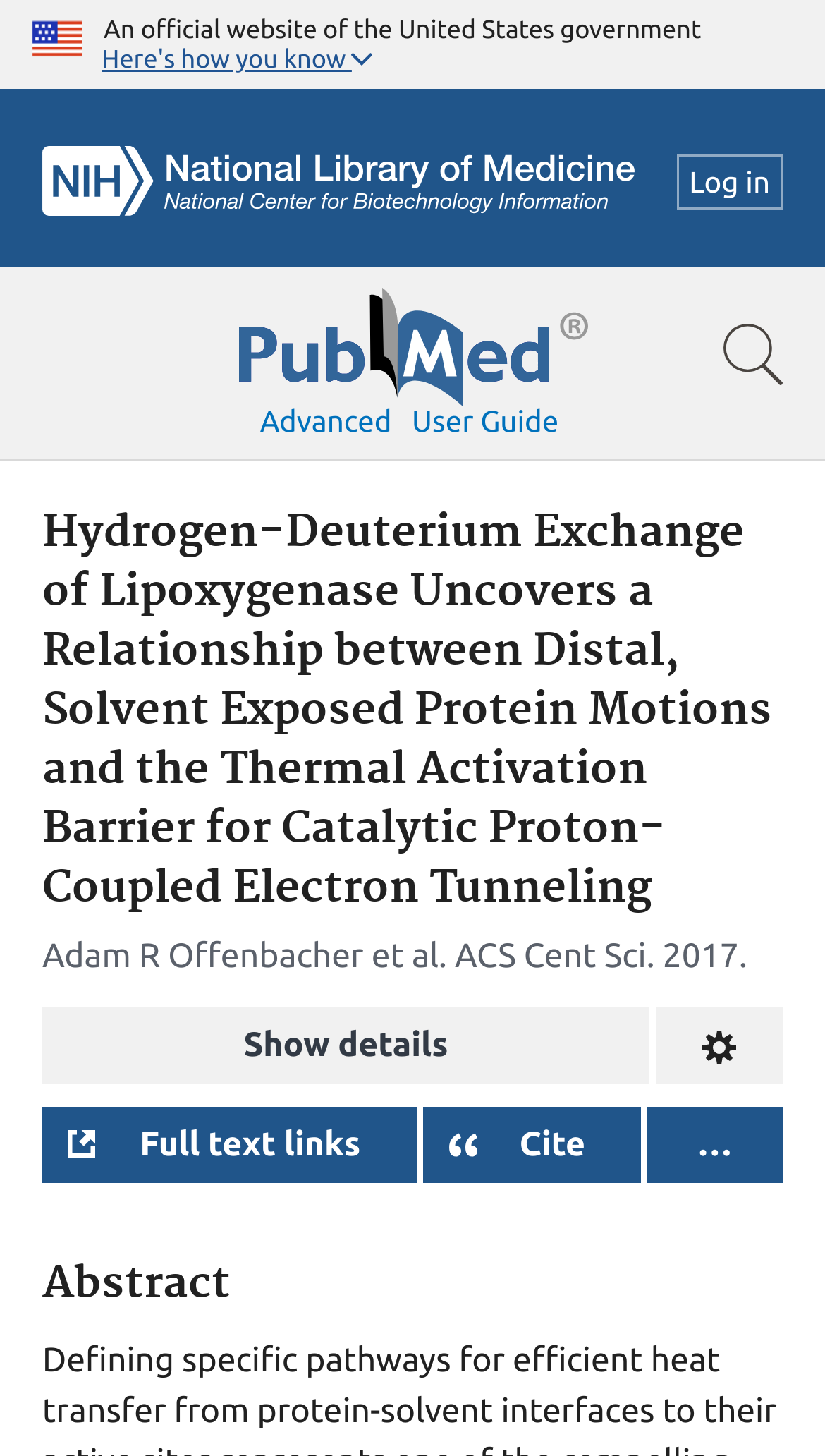Identify and generate the primary title of the webpage.

Hydrogen-Deuterium Exchange of Lipoxygenase Uncovers a Relationship between Distal, Solvent Exposed Protein Motions and the Thermal Activation Barrier for Catalytic Proton-Coupled Electron Tunneling